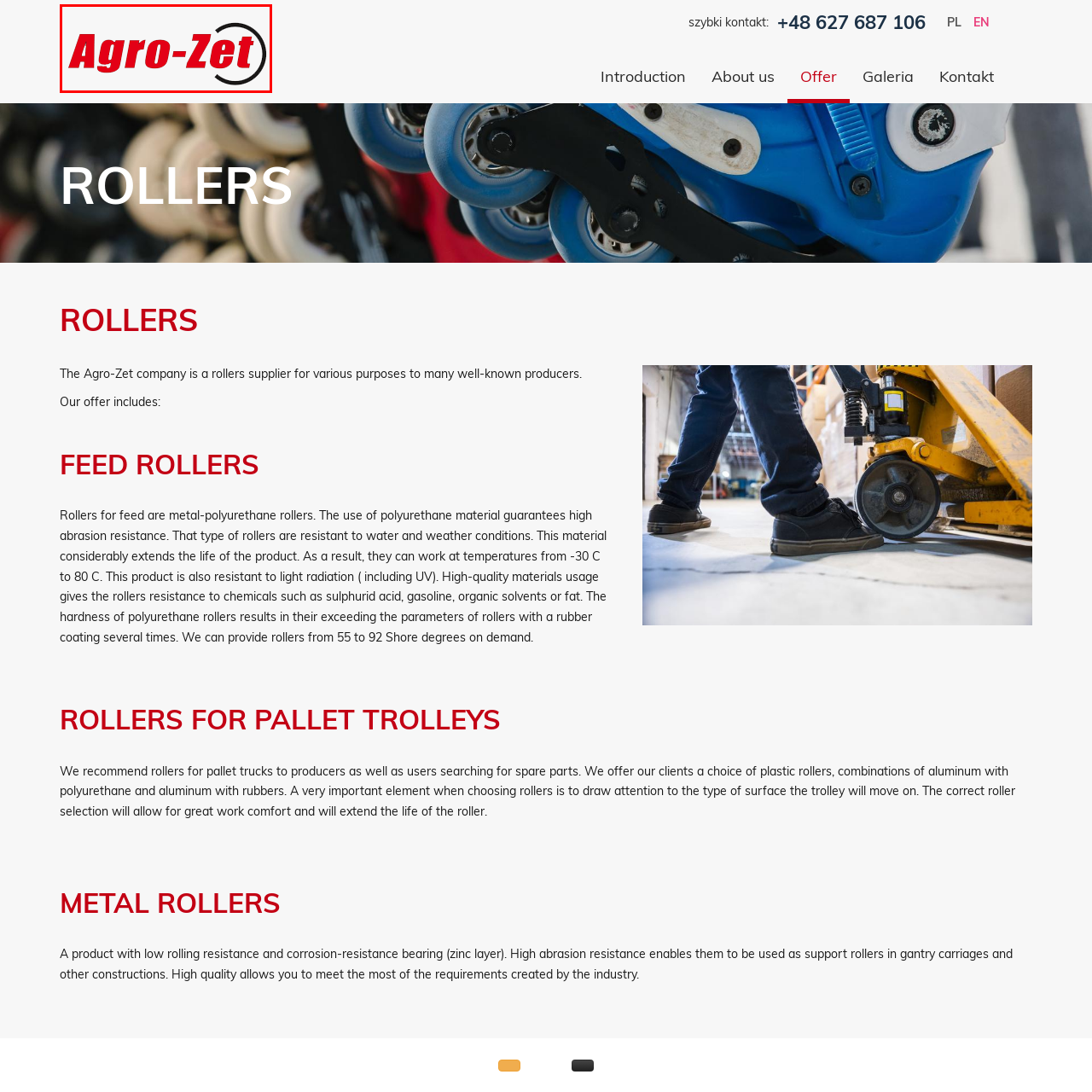Study the part of the image enclosed in the turquoise frame and answer the following question with detailed information derived from the image: 
What is the background color of the logo?

The background color of the logo is white because it is described as a 'clean white background' in the caption, which provides a modern and professional aesthetic to the logo.